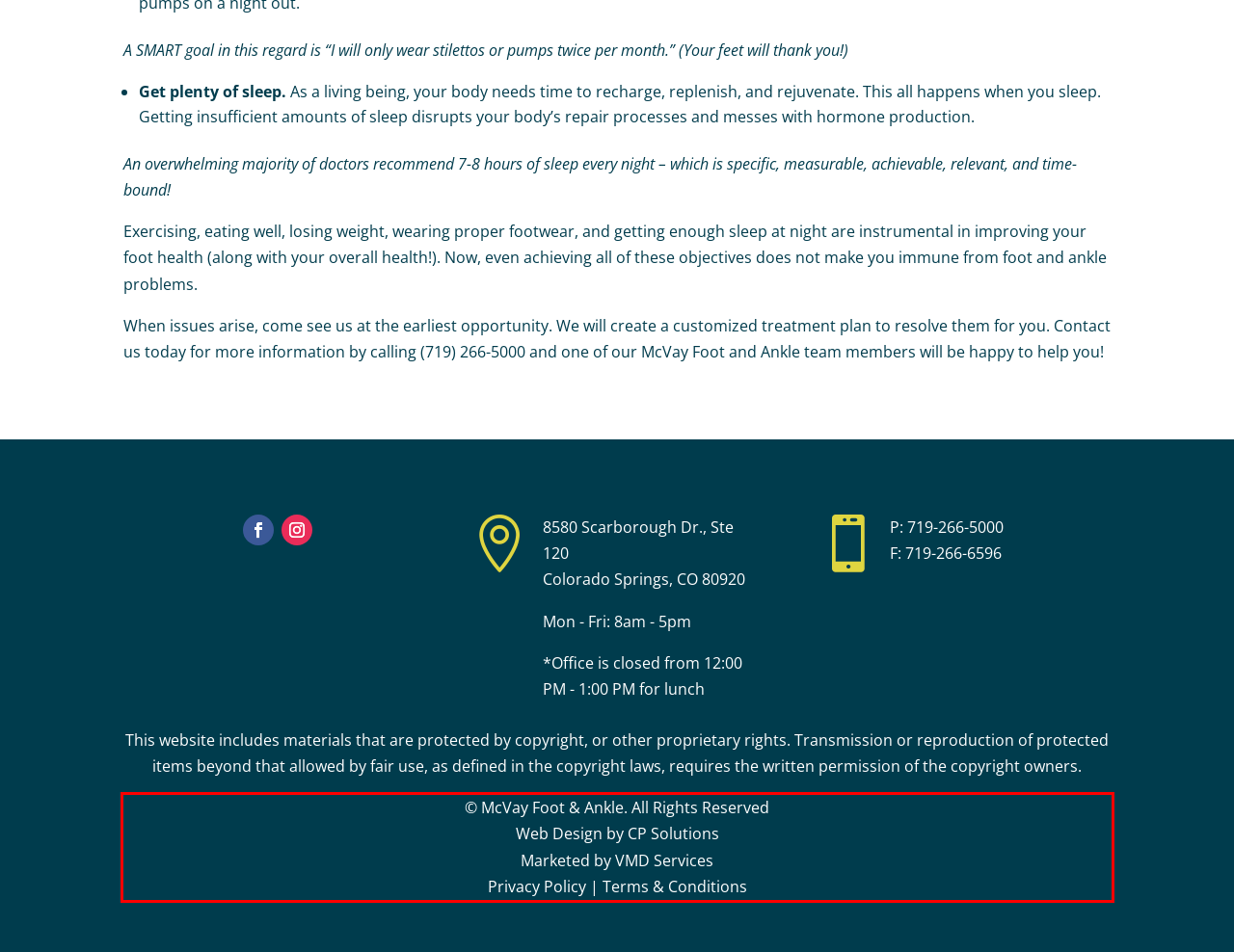View the screenshot of the webpage and identify the UI element surrounded by a red bounding box. Extract the text contained within this red bounding box.

© McVay Foot & Ankle. All Rights Reserved Web Design by CP Solutions Marketed by VMD Services Privacy Policy | Terms & Conditions